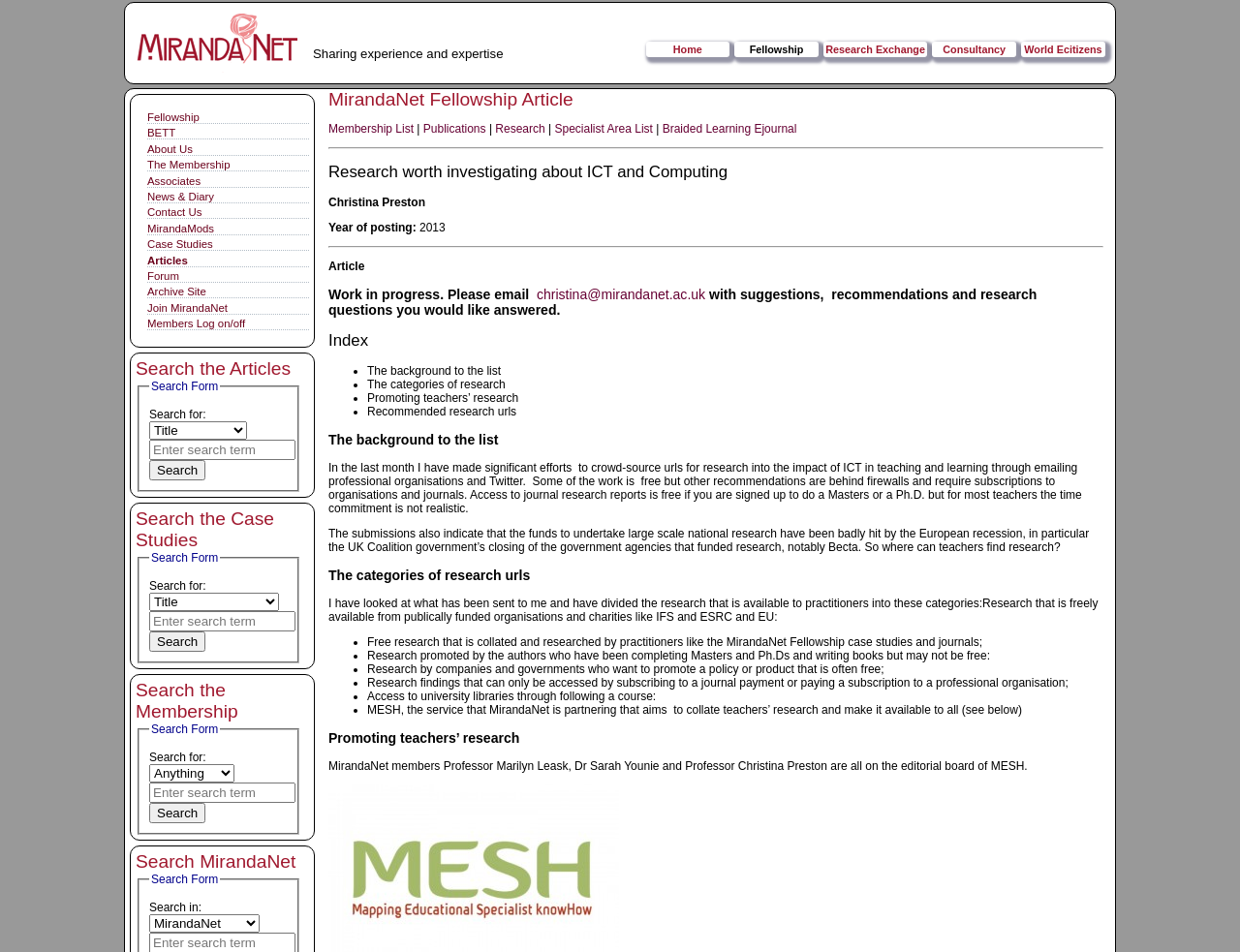Illustrate the webpage with a detailed description.

The webpage is the MirandaNet Fellowship website, which appears to be a platform for sharing experience and expertise in the field of education and technology. At the top of the page, there is a logo of the MirandaNet Organisation, followed by a heading that reads "Sharing experience and expertise". Below this, there are several links to different sections of the website, including "Home", "Fellowship", "Research Exchange", "Consultancy", and "World Ecitizens".

On the left side of the page, there is a menu with links to various pages, including "Fellowship", "BETT", "About Us", "The Membership", "Associates", "News & Diary", "Contact Us", and others. This menu takes up a significant portion of the left side of the page.

The main content of the page is divided into several sections. The first section is a search function, which allows users to search for articles, case studies, and membership information. There are three search forms, each with a heading, a text input field, and a dropdown menu to select the search area.

Below the search function, there is a section with several headings and links. The headings include "MirandaNet Fellowship Article", "Research worth investigating about ICT and Computing", and "Index". The links include "Membership List", "Publications", "Research", and "Specialist Area List".

The main content of the page is a long article that discusses the background to a list of research urls, the categories of research, and the challenges of finding research in the field of education and technology. The article is divided into several sections, each with a heading and a block of text. There are also several bullet points and lists throughout the article.

At the bottom of the page, there is a section with a heading that reads "The categories of research urls", which lists several categories of research, including research that is freely available, research collated by practitioners, research promoted by authors, and research by companies and governments.